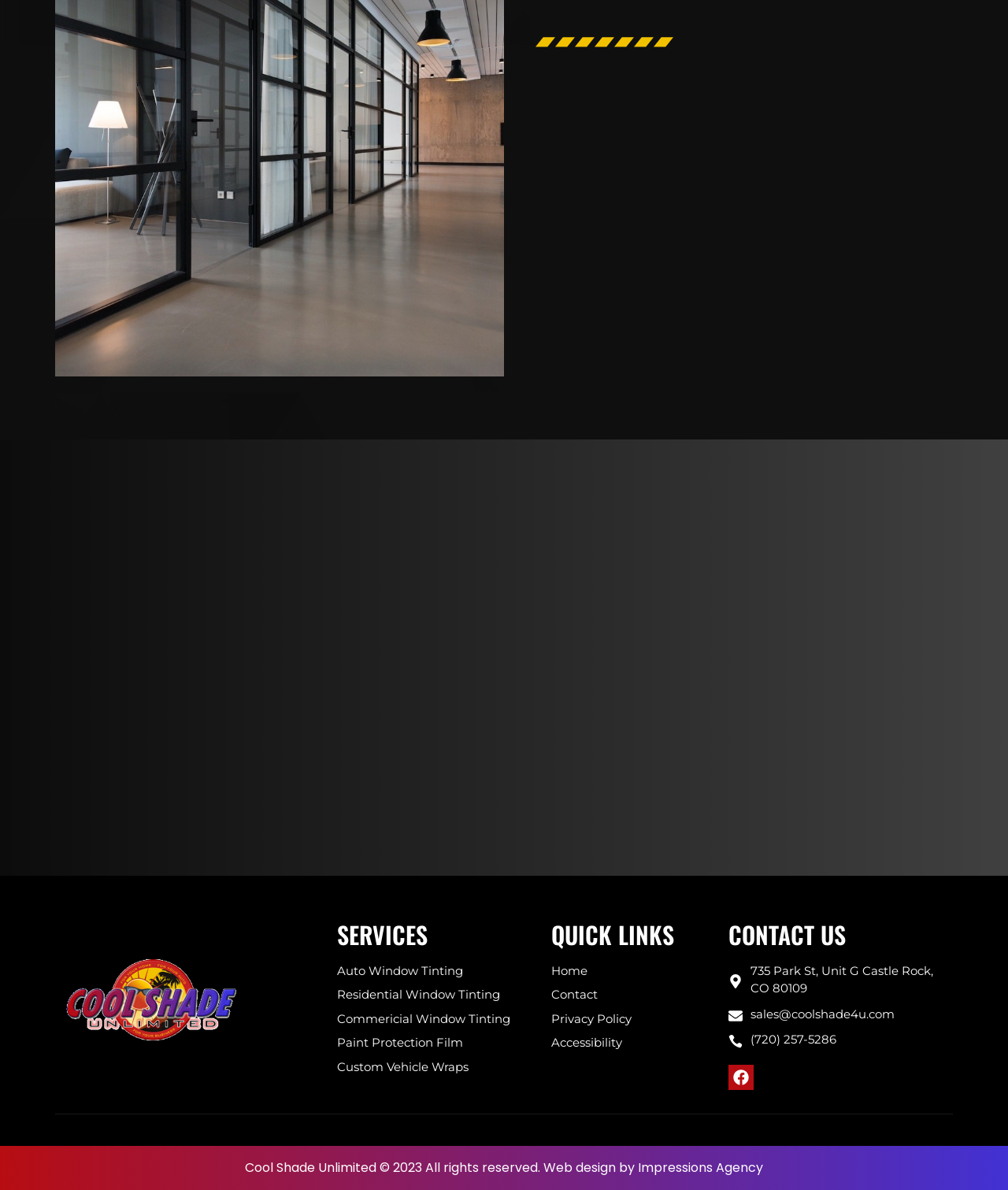Identify the bounding box of the UI element that matches this description: "admin".

None